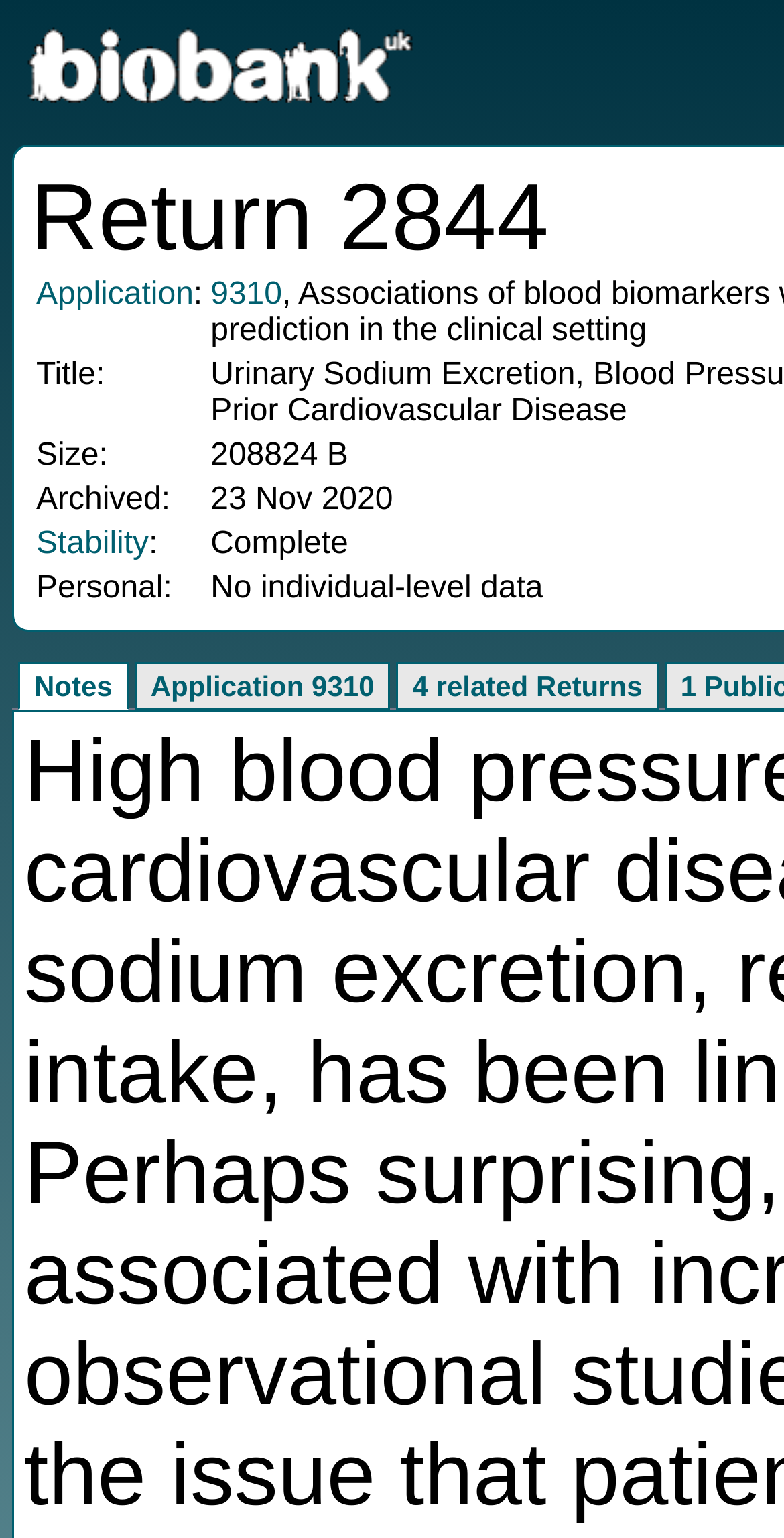Offer a meticulous caption that includes all visible features of the webpage.

The webpage appears to be a project details page, with a prominent project banner image at the top left corner, accompanied by a link with the same name. Below the banner, the page title "Return 2844" is displayed in a large font.

Underneath the title, there is a grid-like structure with several grid cells, each containing a label and a corresponding value. The labels include "Application:", "Title:", "Size:", "Archived:", "Stability:", and "Personal:". The values for each label are provided as links, except for "Title:" which is not populated. The "Application:" label has two links, "Application" and "9310", while the "Stability:" label has a single link with the same name.

To the right of the grid structure, there are three links: "Notes", "Application 9310", and "4 related Returns". These links are positioned vertically, with "Notes" at the top, followed by "Application 9310", and then "4 related Returns" at the bottom.